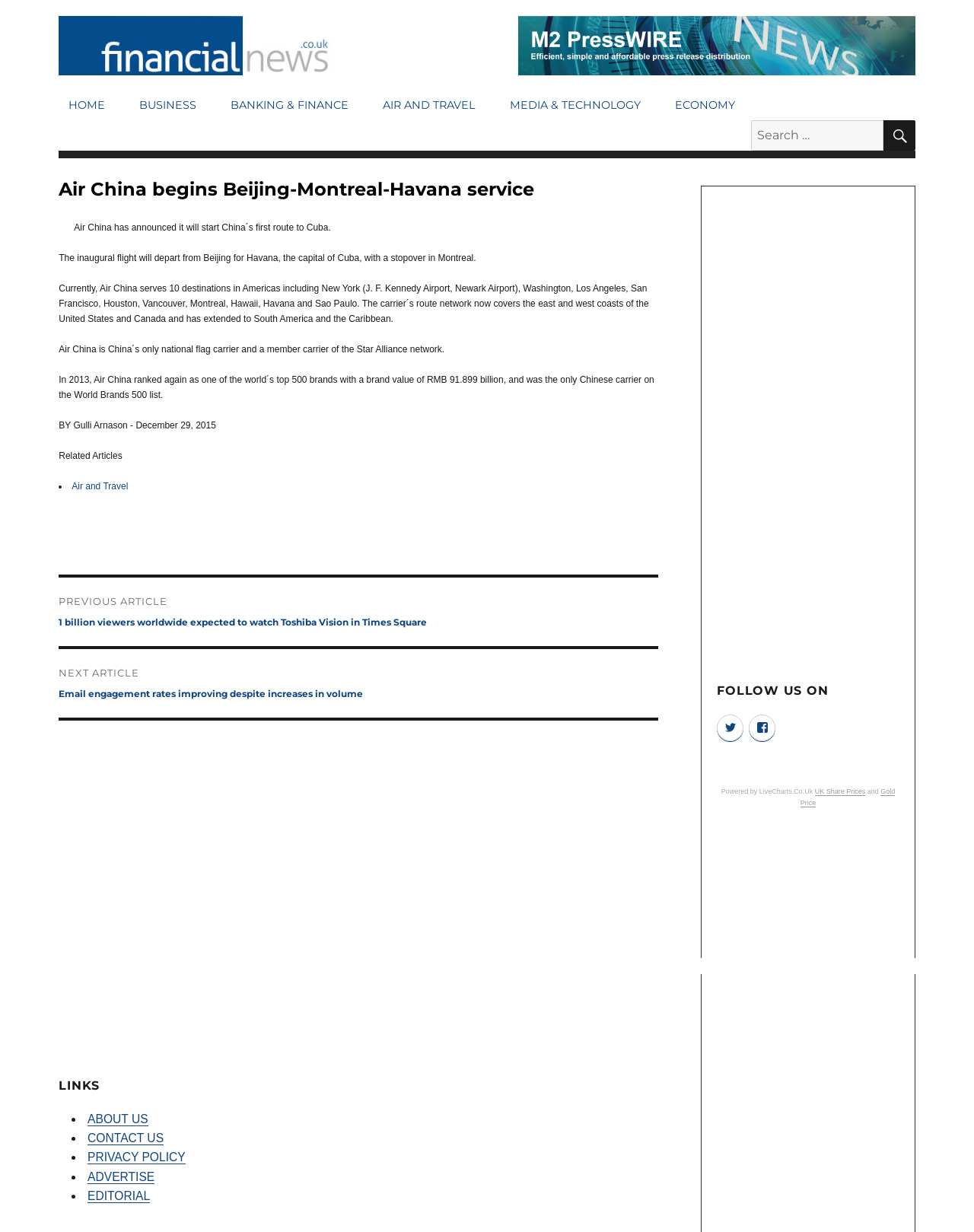Please indicate the bounding box coordinates for the clickable area to complete the following task: "Check UK Share Prices". The coordinates should be specified as four float numbers between 0 and 1, i.e., [left, top, right, bottom].

[0.837, 0.639, 0.889, 0.646]